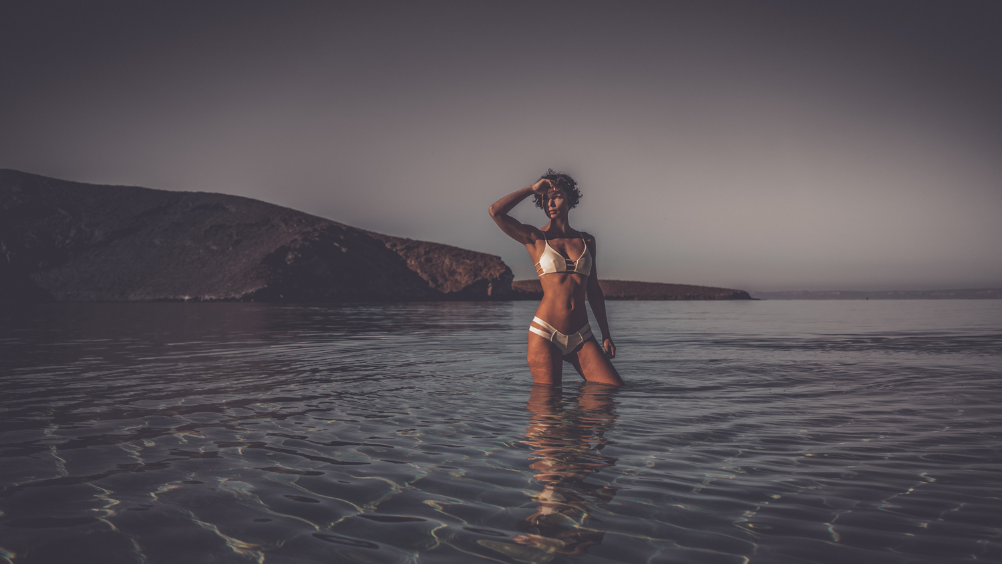What is the atmosphere of the scene?
Based on the image, answer the question with as much detail as possible.

The atmosphere of the scene is peaceful, evoking a sense of solitude and connection to nature, as described in the caption, which suggests that the scene is serene and calm.